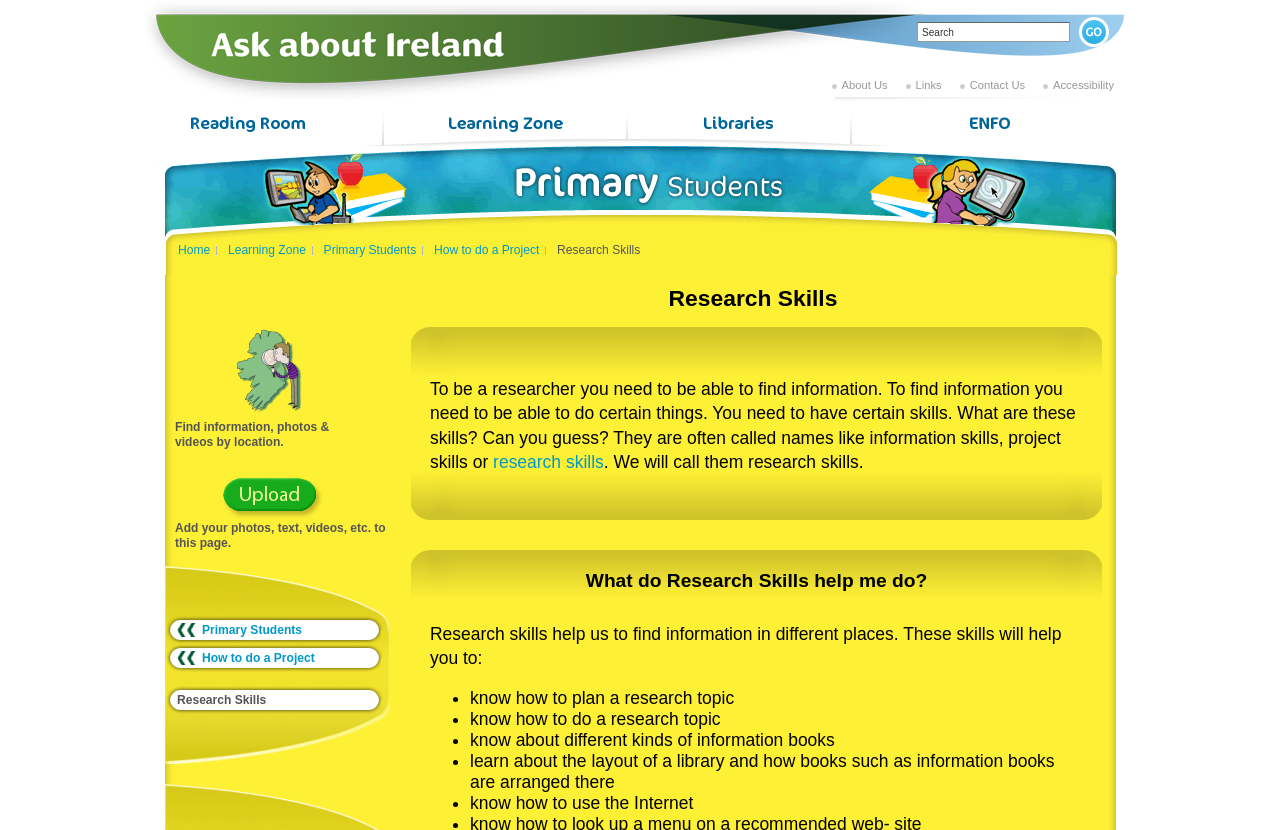Find and provide the bounding box coordinates for the UI element described here: "Barometric Pressure Headache Equipment". The coordinates should be given as four float numbers between 0 and 1: [left, top, right, bottom].

None